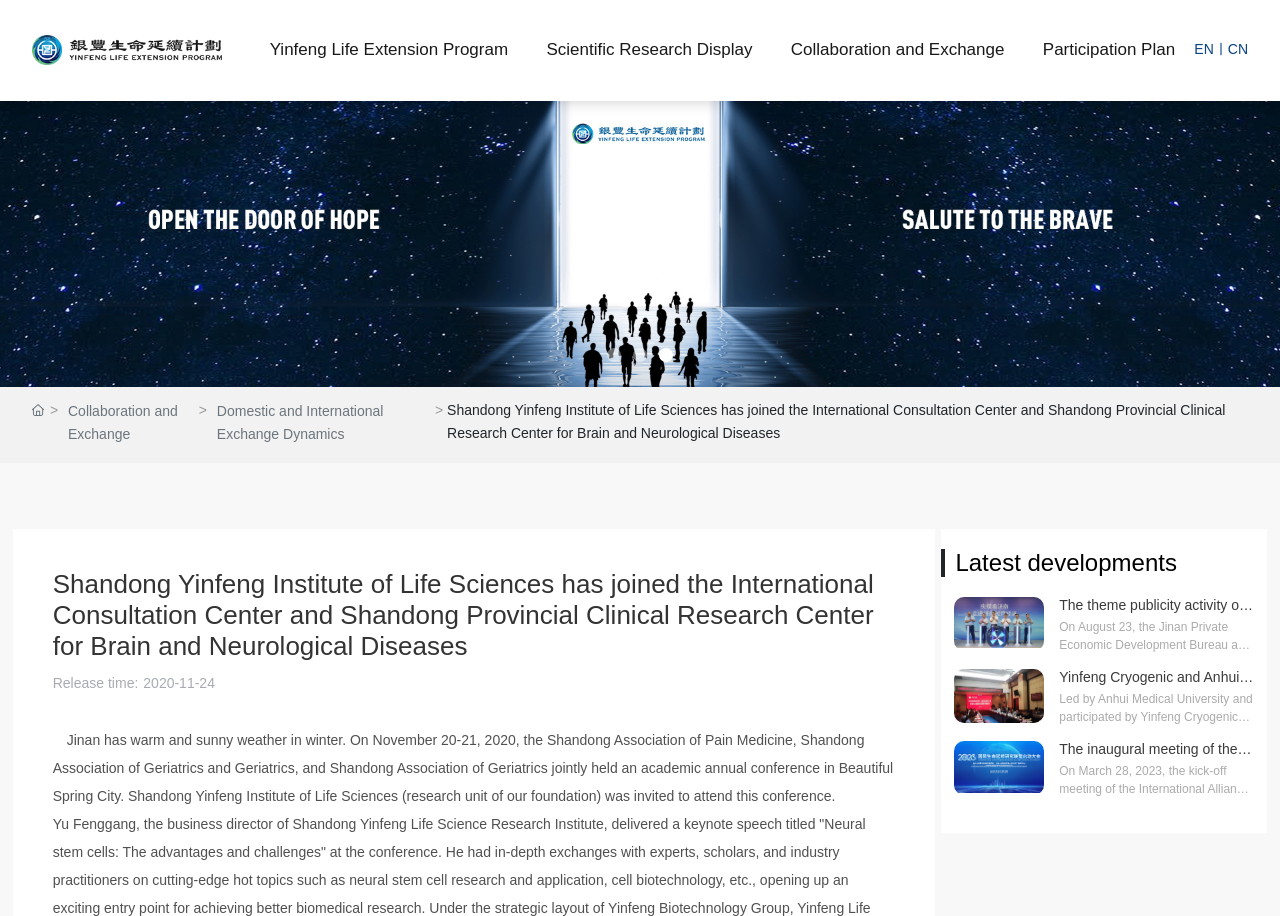Explain the webpage's layout and main content in detail.

The webpage is about the Yinfeng Life Extension Program, which is a future-oriented and comprehensive program. At the top of the page, there are five links: "Yinfeng Life Extension Program", "Scientific Research Display", "Collaboration and Exchange", "Participation Plan", and "EN" and "CN" language options. Below these links, there is a group of elements that takes up the full width of the page, containing an image and four buttons to navigate through slides.

On the left side of the page, there is a section with a heading that reads "Shandong Yinfeng Institute of Life Sciences has joined the International Consultation Center and Shandong Provincial Clinical Research Center for Brain and Neurological Diseases". Below this heading, there is a static text that provides more information about the institute. Further down, there is a section with a release time and date, "2020-11-24".

On the right side of the page, there is a section with a heading that reads "Latest developments". Below this heading, there are several links with accompanying images, each describing a different event or activity, such as a theme publicity activity, a project acceptance, and an inaugural meeting. These links and images are arranged in a vertical column, with the images taking up a significant portion of the page.

Overall, the webpage appears to be a news or information page about the Yinfeng Life Extension Program, with various sections and links providing information about the program's activities, research, and collaborations.